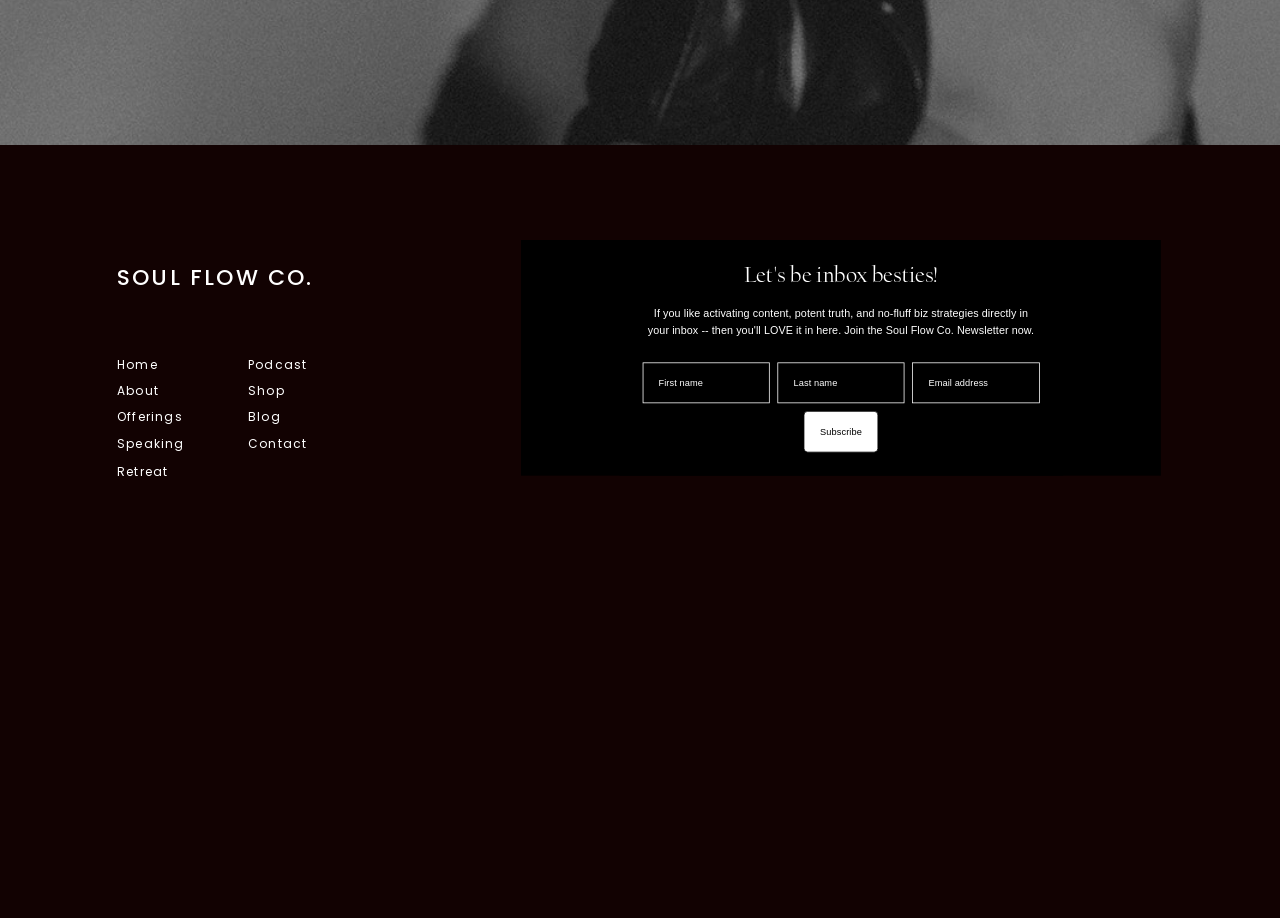Use a single word or phrase to answer the question:
What is the first shared content on the webpage?

Carousel album